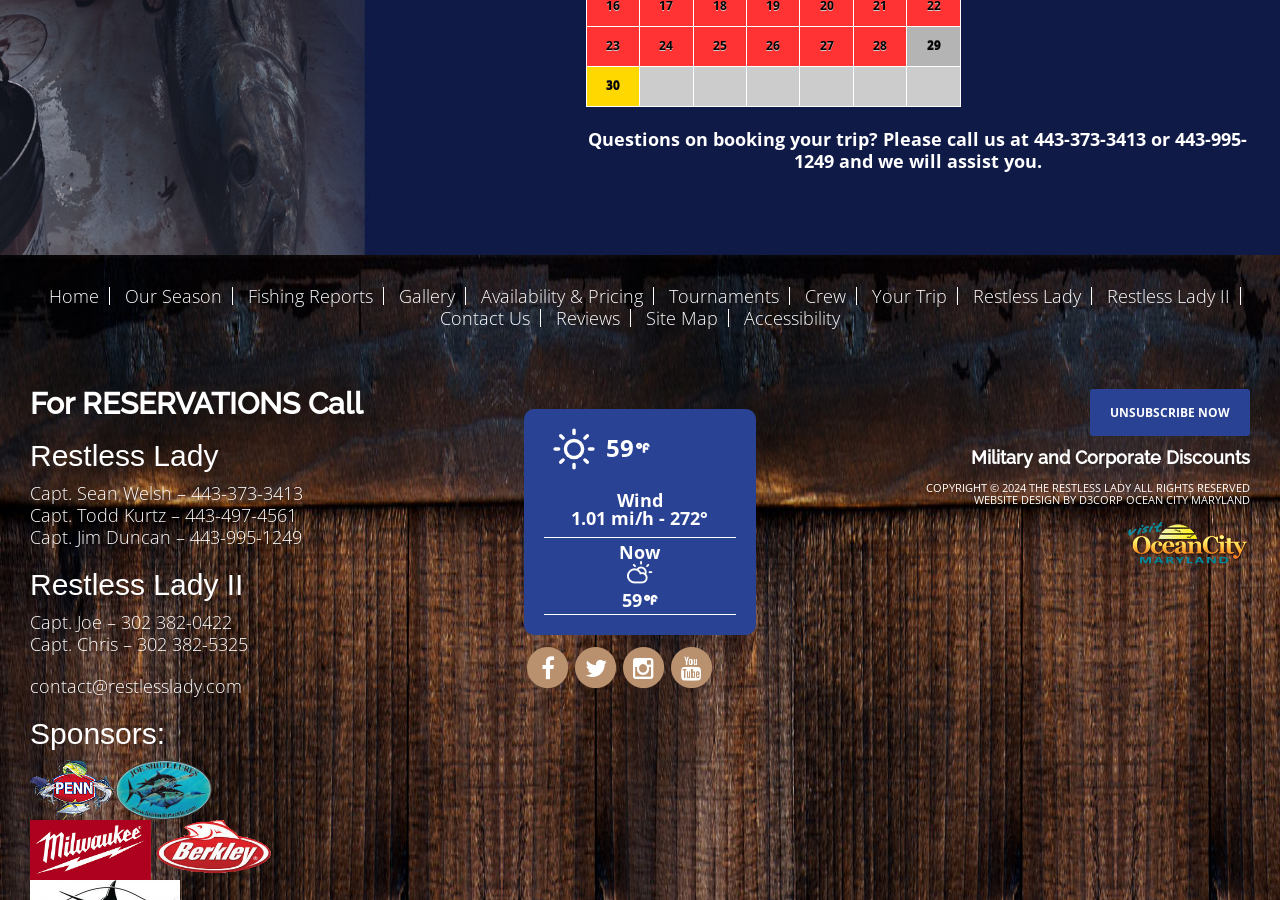Can you show the bounding box coordinates of the region to click on to complete the task described in the instruction: "Click on 'Home'"?

[0.03, 0.318, 0.086, 0.338]